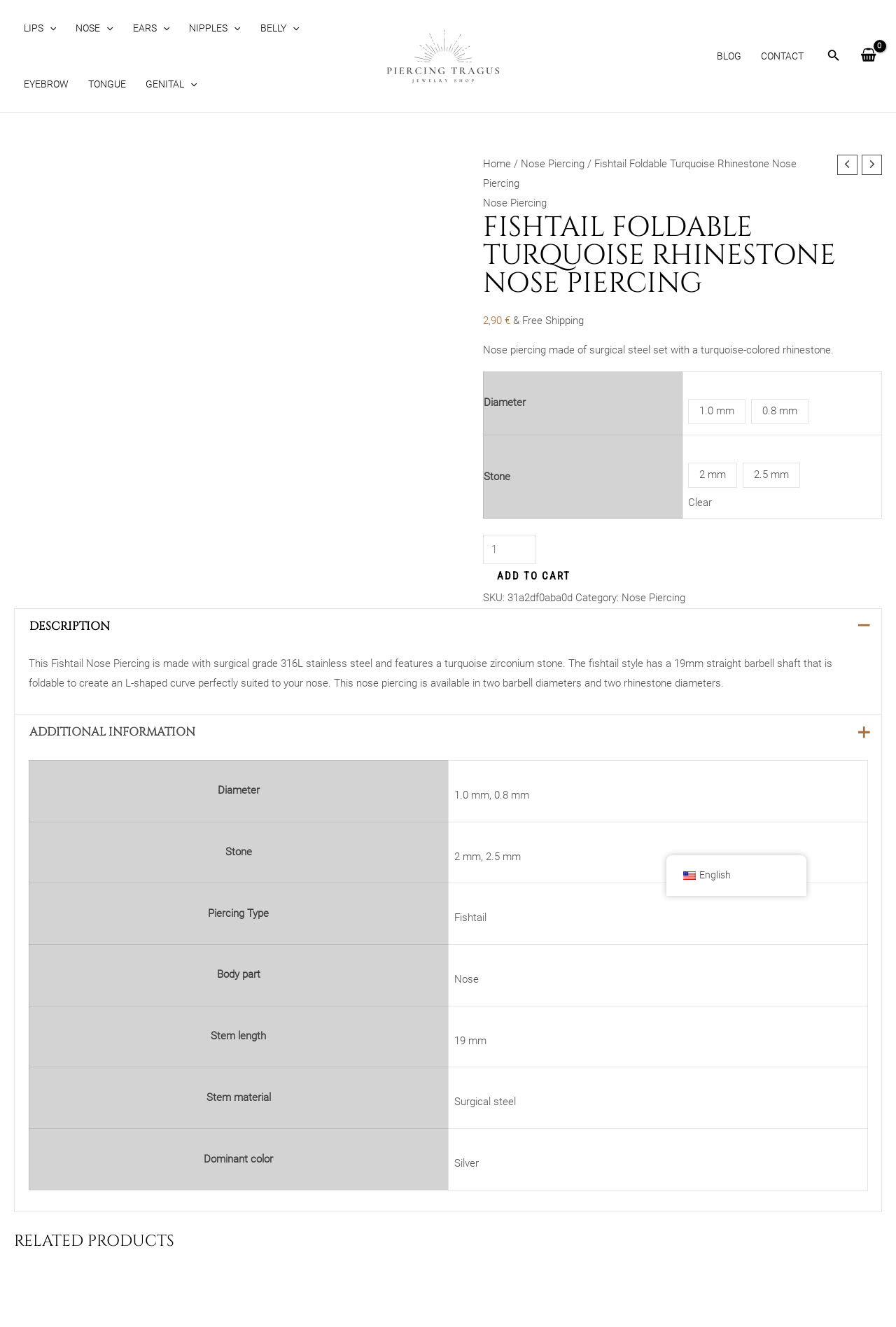Locate the bounding box coordinates of the element's region that should be clicked to carry out the following instruction: "View the 'Nose Piercing' category". The coordinates need to be four float numbers between 0 and 1, i.e., [left, top, right, bottom].

[0.693, 0.446, 0.765, 0.455]